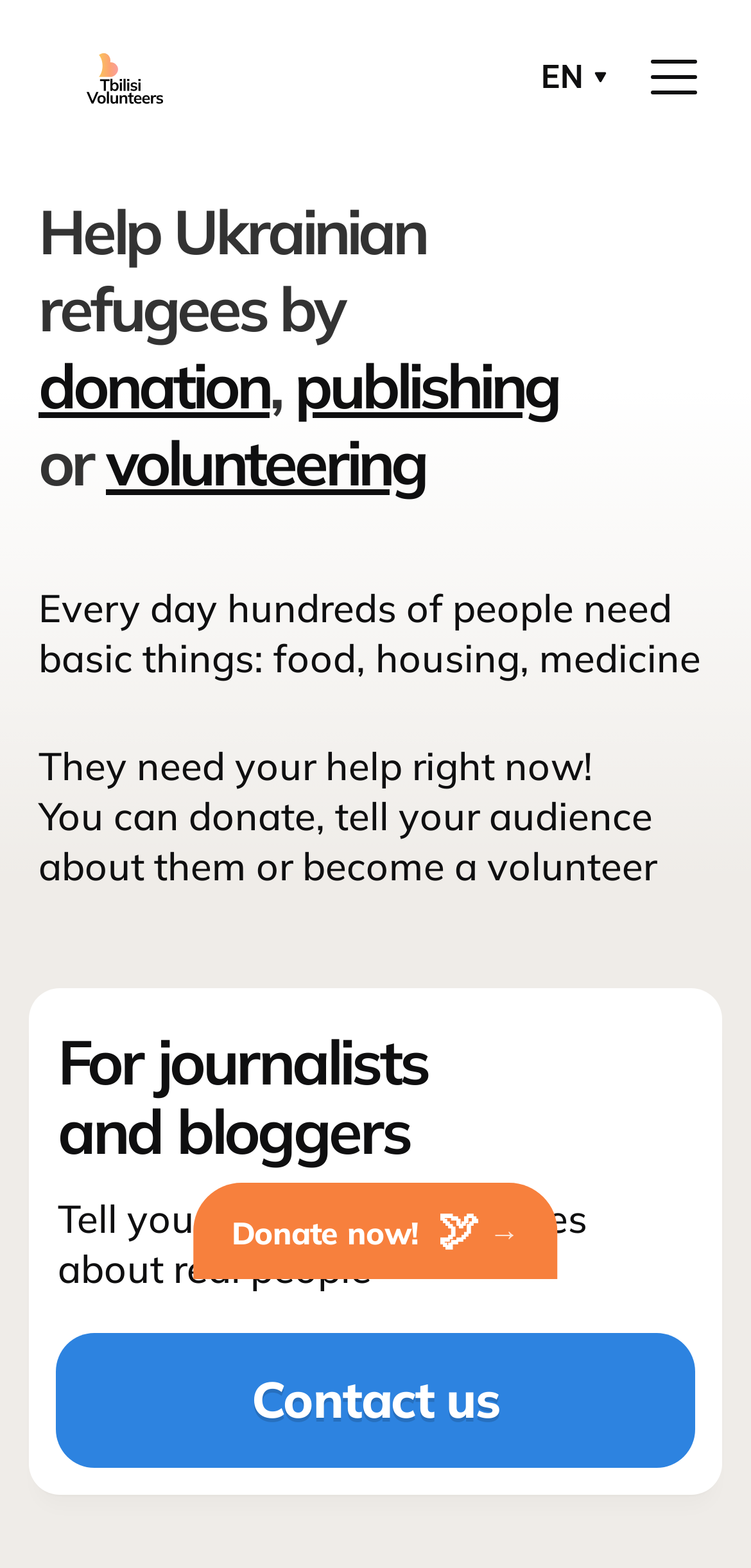What is the main purpose of this webpage?
Answer the question in as much detail as possible.

Based on the webpage content, it is clear that the main purpose is to help Ukrainian refugees by providing ways to donate, publish, or volunteer. The heading and static text elements convey this message.